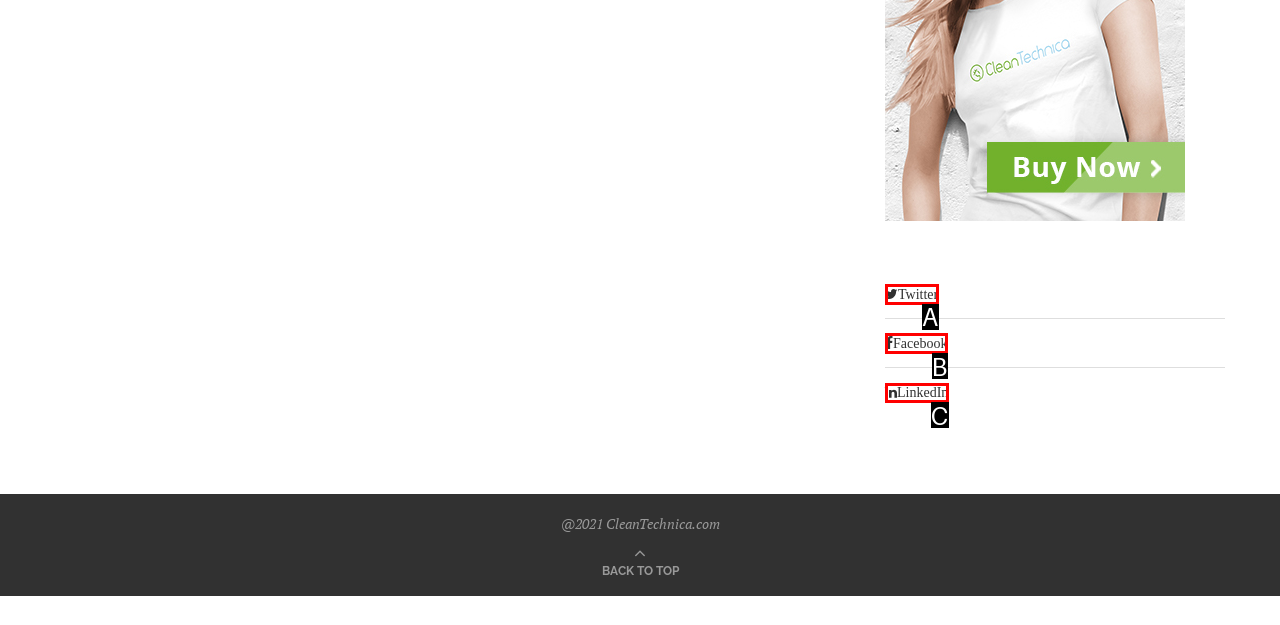Given the description: All Posts, select the HTML element that matches it best. Reply with the letter of the chosen option directly.

None